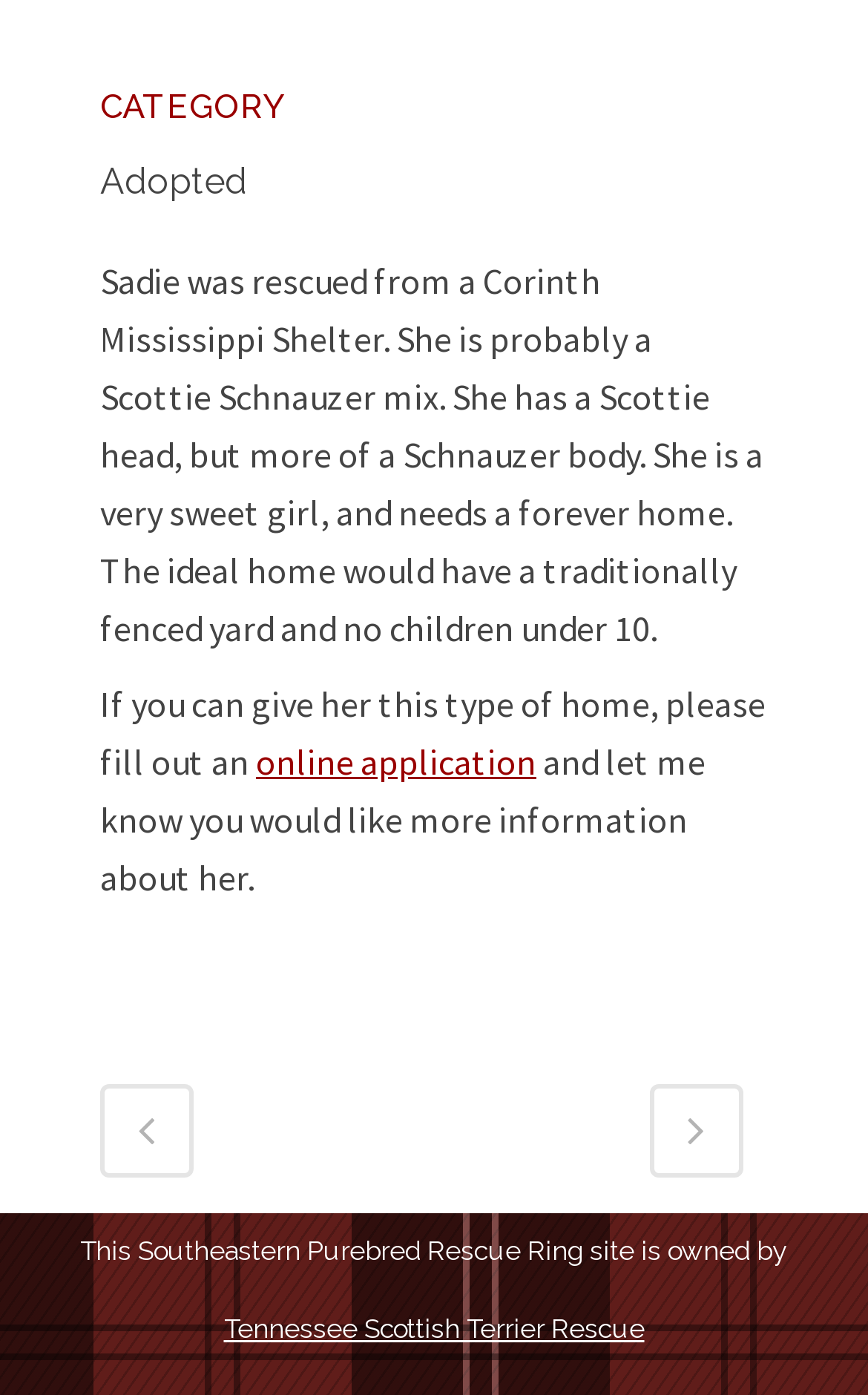Extract the bounding box coordinates for the described element: "Tennessee Scottish Terrier Rescue". The coordinates should be represented as four float numbers between 0 and 1: [left, top, right, bottom].

[0.258, 0.941, 0.742, 0.963]